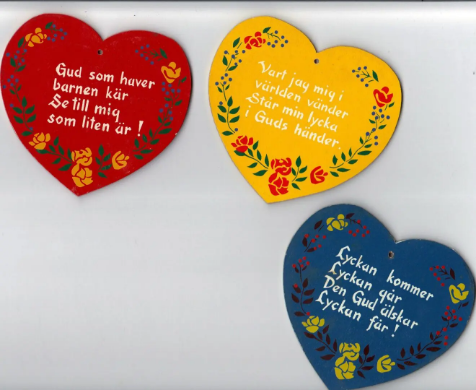Describe every important feature and element in the image comprehensively.

The image features three colorful, heart-shaped decorations, each adorned with floral designs and inscriptions in Swedish. 

1. The red heart on the left reads: "Gud som haver barnen kär, Se till mig, som liten är," which translates to "God, who holds children dear, take care of me, as I am small." This heartfelt prayer expresses a plea for divine care and protection, commonly used by children.

2. The yellow heart in the center states: "Vart jag mig i världen vänder, Står min lycka i Guds händer," meaning "Wherever I turn in the world, my happiness stands in God's hands." This inscription reflects a belief in divine providence and guidance in seeking happiness.

3. The blue heart at the bottom proclaims: "Lyckan kommer, Lyckan går, Den Gud älskar, Lyckan får," which translates to "Happiness comes, happiness goes, he whom God loves, happiness receives." This phrase underscores the transient nature of happiness while emphasizing a reliance on divine love.

Together, these hearts symbolize faith, hope, and the nurturing aspect of spirituality in life's journey. They resonate with themes of love, protection, and the search for happiness through a connection with God, making them both decorative and deeply meaningful.